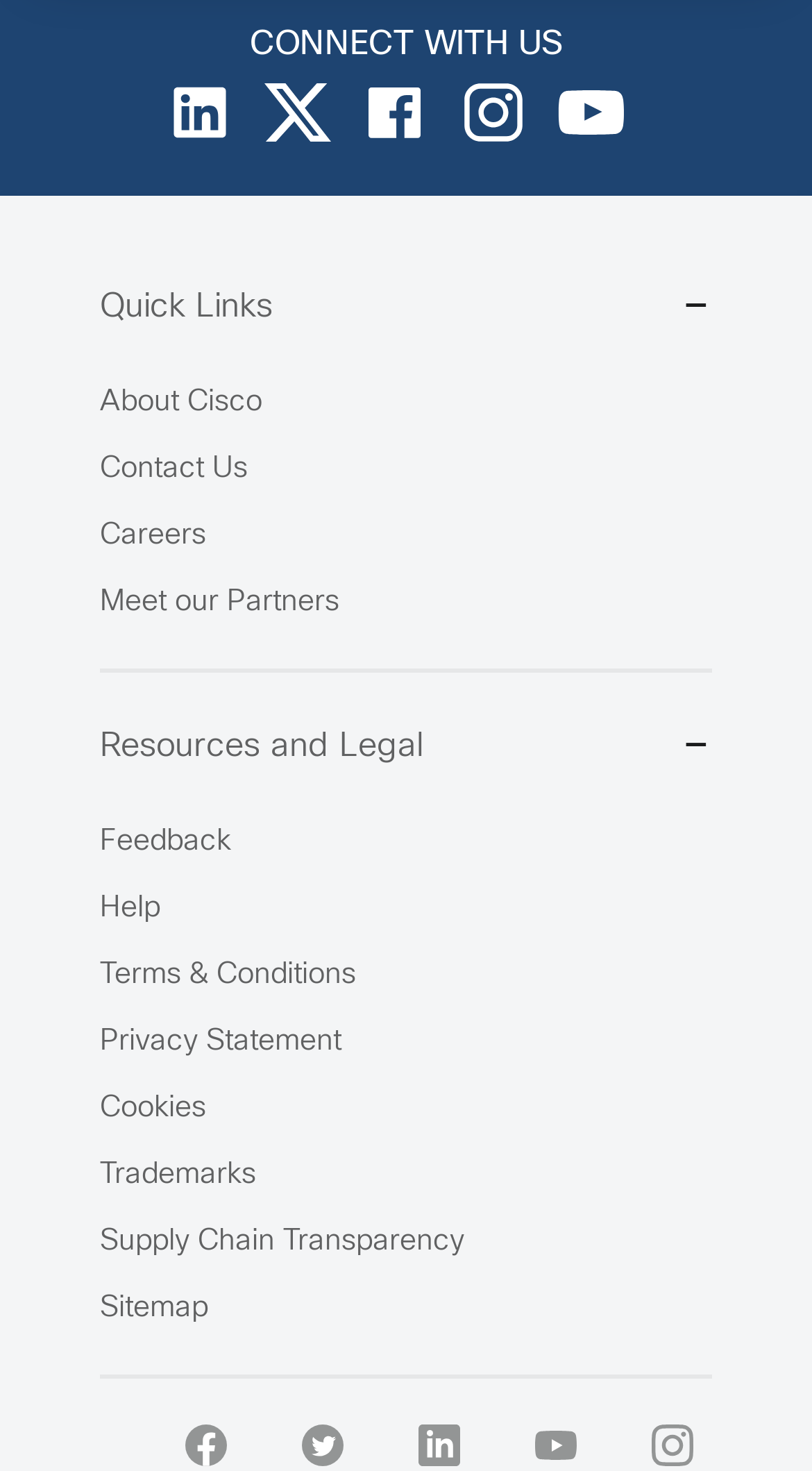What is the position of the 'Careers' link?
Please craft a detailed and exhaustive response to the question.

The 'Careers' link is located under the 'Quick Links' section. It is the third link in the list, with a bounding box coordinate of [0.123, 0.355, 0.254, 0.373].